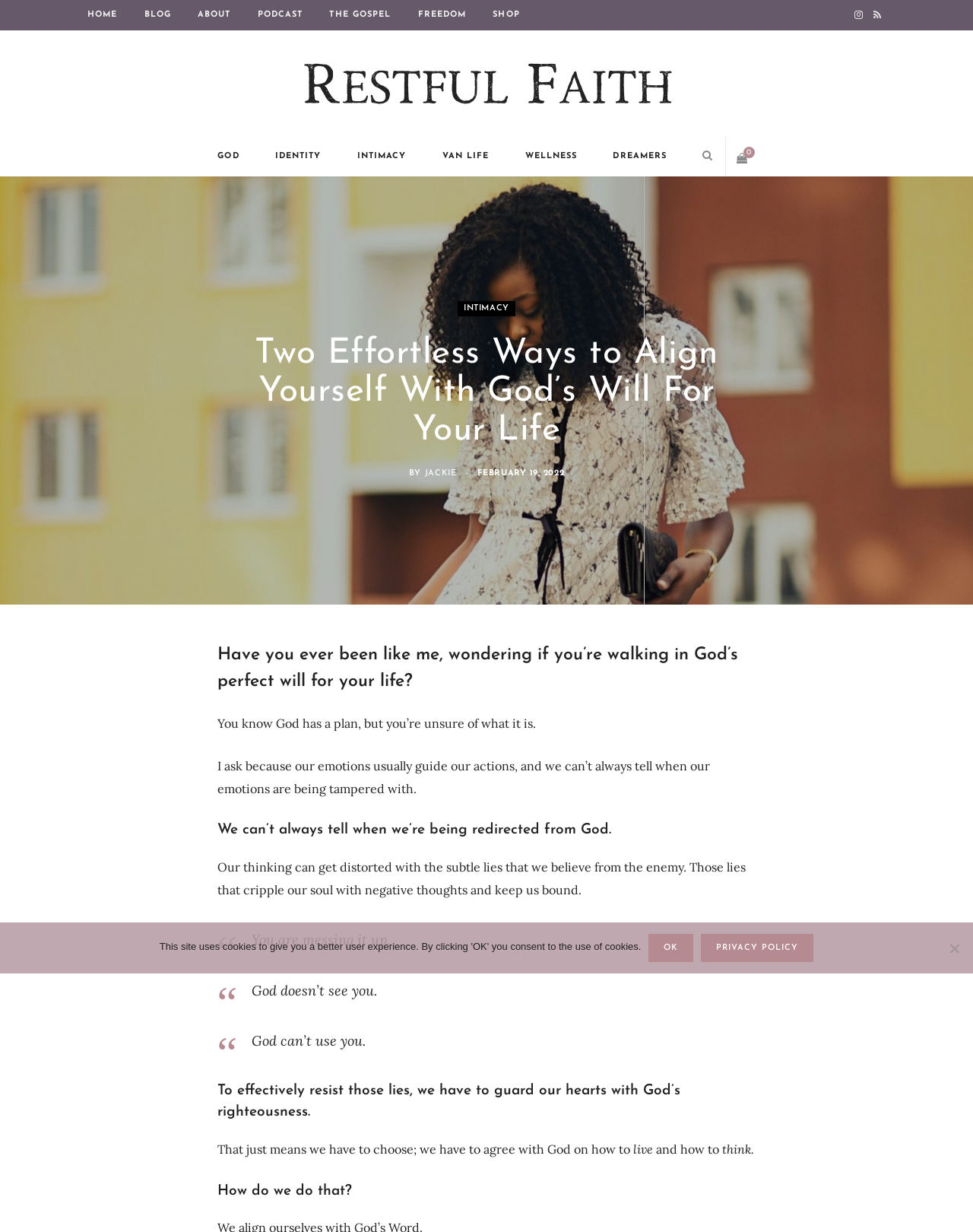Bounding box coordinates are to be given in the format (top-left x, top-left y, bottom-right x, bottom-right y). All values must be floating point numbers between 0 and 1. Provide the bounding box coordinate for the UI element described as: OK

[0.667, 0.758, 0.713, 0.781]